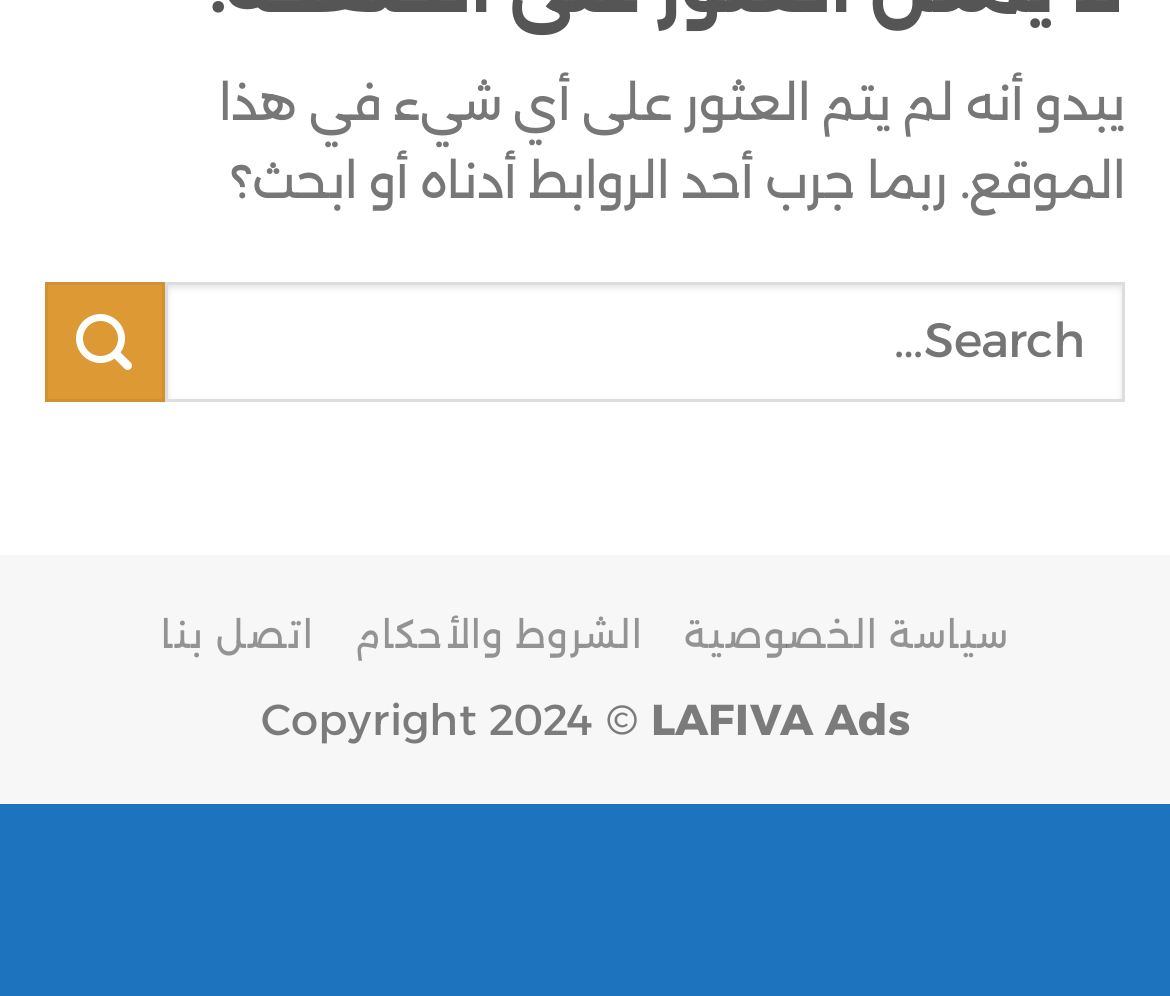Based on the element description الشروط والأحكام, identify the bounding box of the UI element in the given webpage screenshot. The coordinates should be in the format (top-left x, top-left y, bottom-right x, bottom-right y) and must be between 0 and 1.

[0.302, 0.614, 0.55, 0.659]